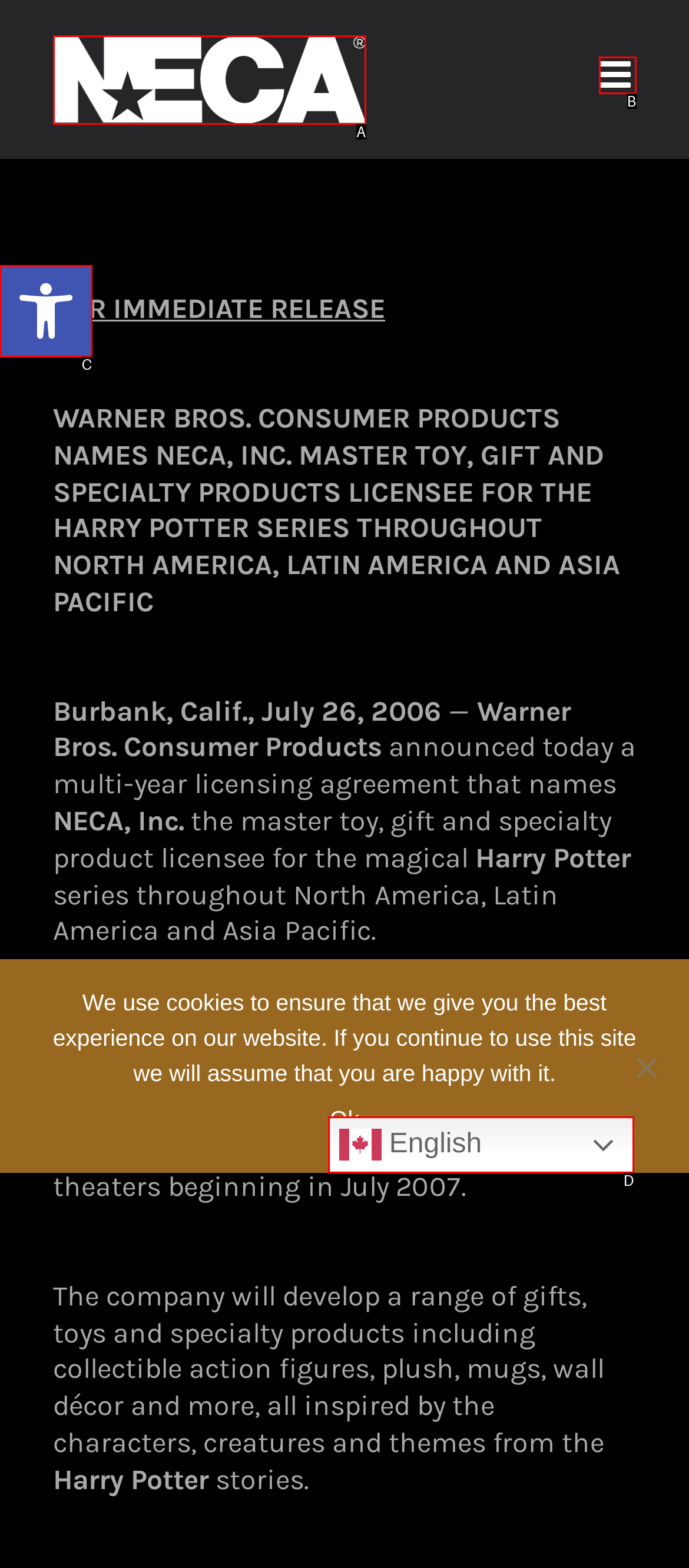Find the UI element described as: Open toolbar
Reply with the letter of the appropriate option.

C